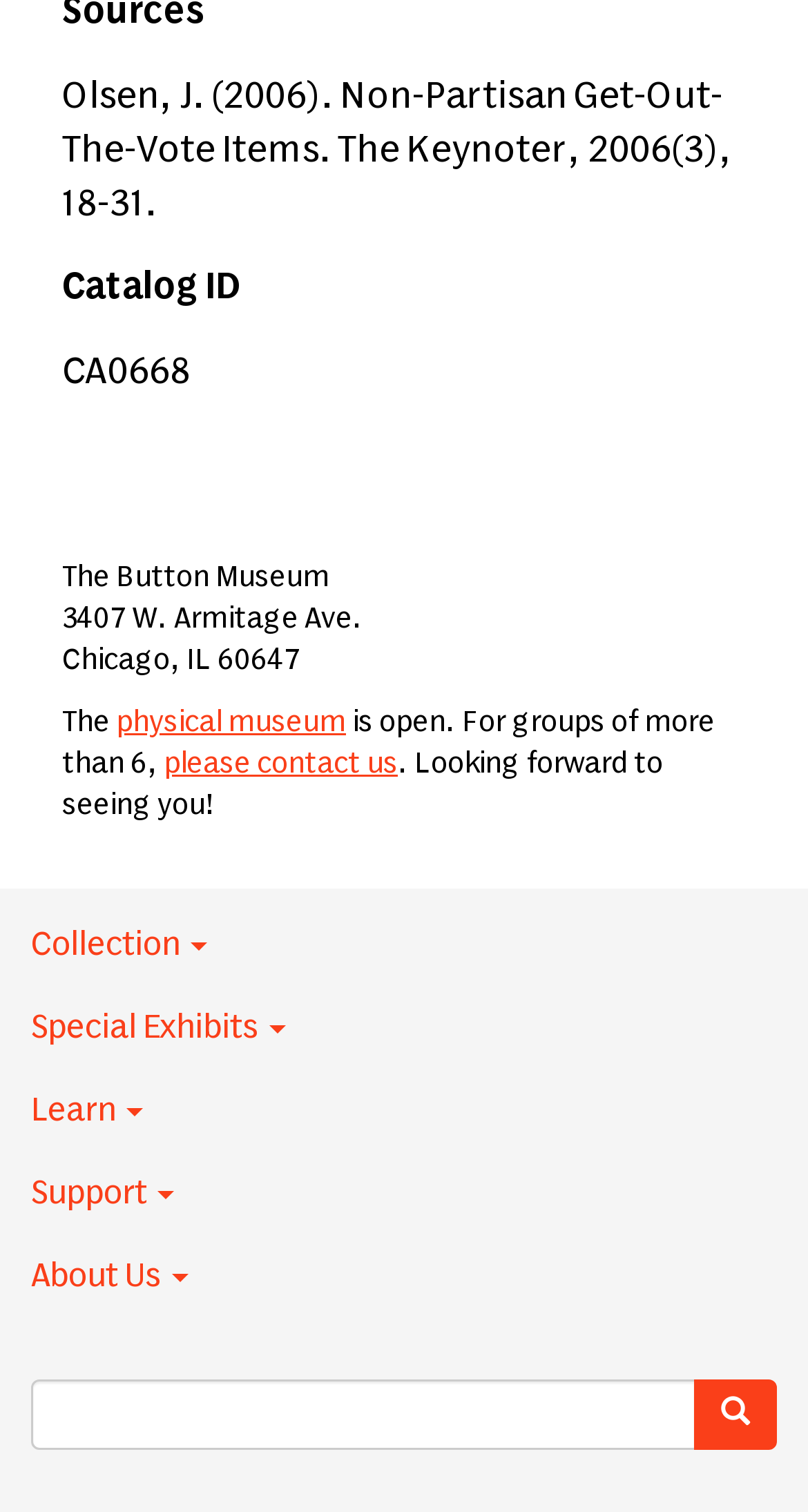Given the description: "Collection", determine the bounding box coordinates of the UI element. The coordinates should be formatted as four float numbers between 0 and 1, [left, top, right, bottom].

[0.0, 0.598, 1.0, 0.652]